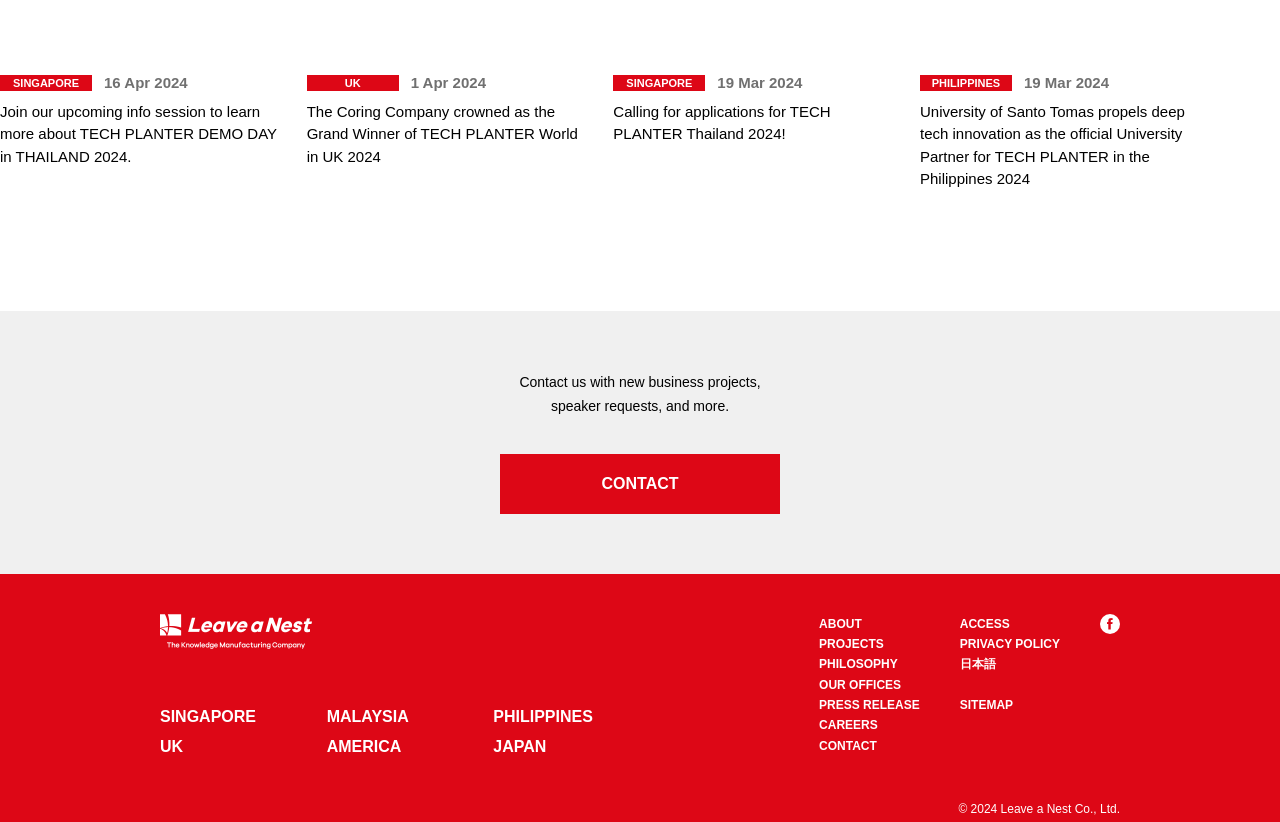Please identify the coordinates of the bounding box for the clickable region that will accomplish this instruction: "Click CONTACT to get in touch".

[0.391, 0.552, 0.609, 0.625]